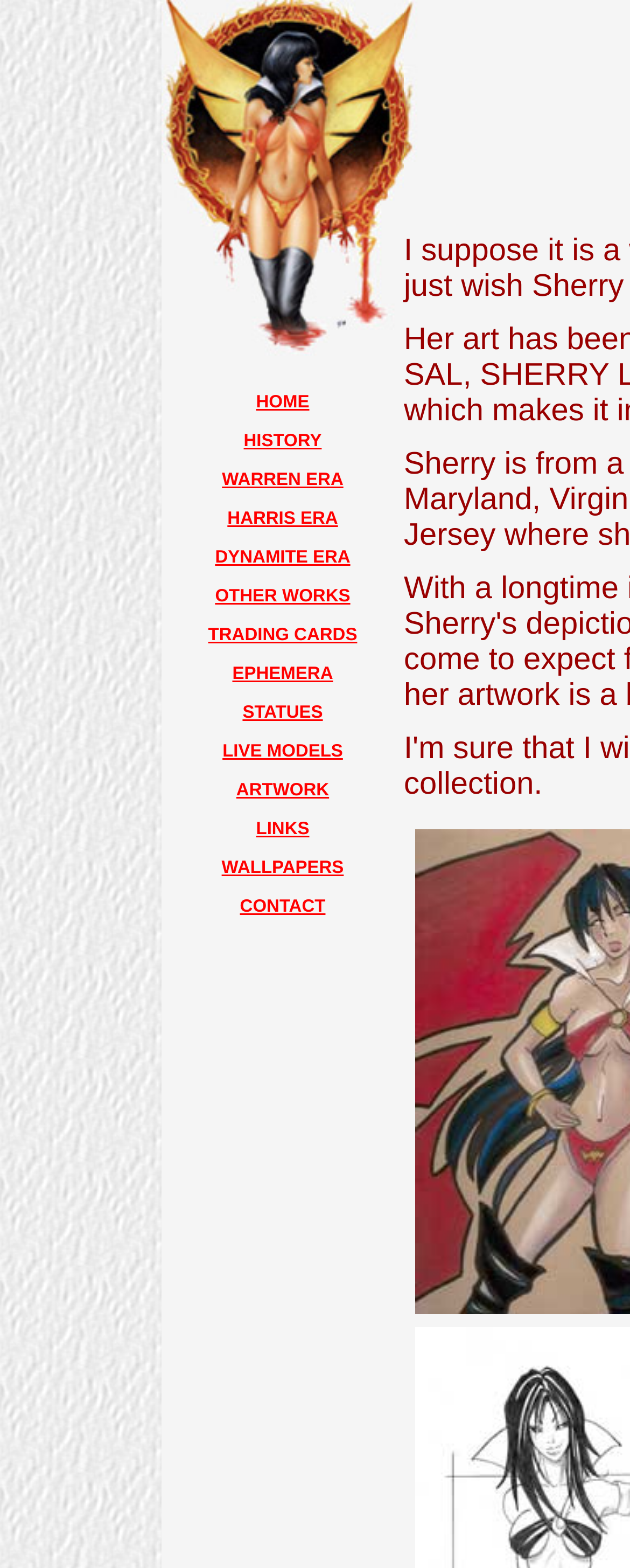What is the width of the logo image?
Please answer the question as detailed as possible.

The logo image is located at the top left corner of the webpage, and its bounding box coordinates are [0.256, 0.0, 0.641, 0.103]. The width of the logo image can be calculated by subtracting the left coordinate from the right coordinate, which is 0.641 - 0.256 = 0.385.